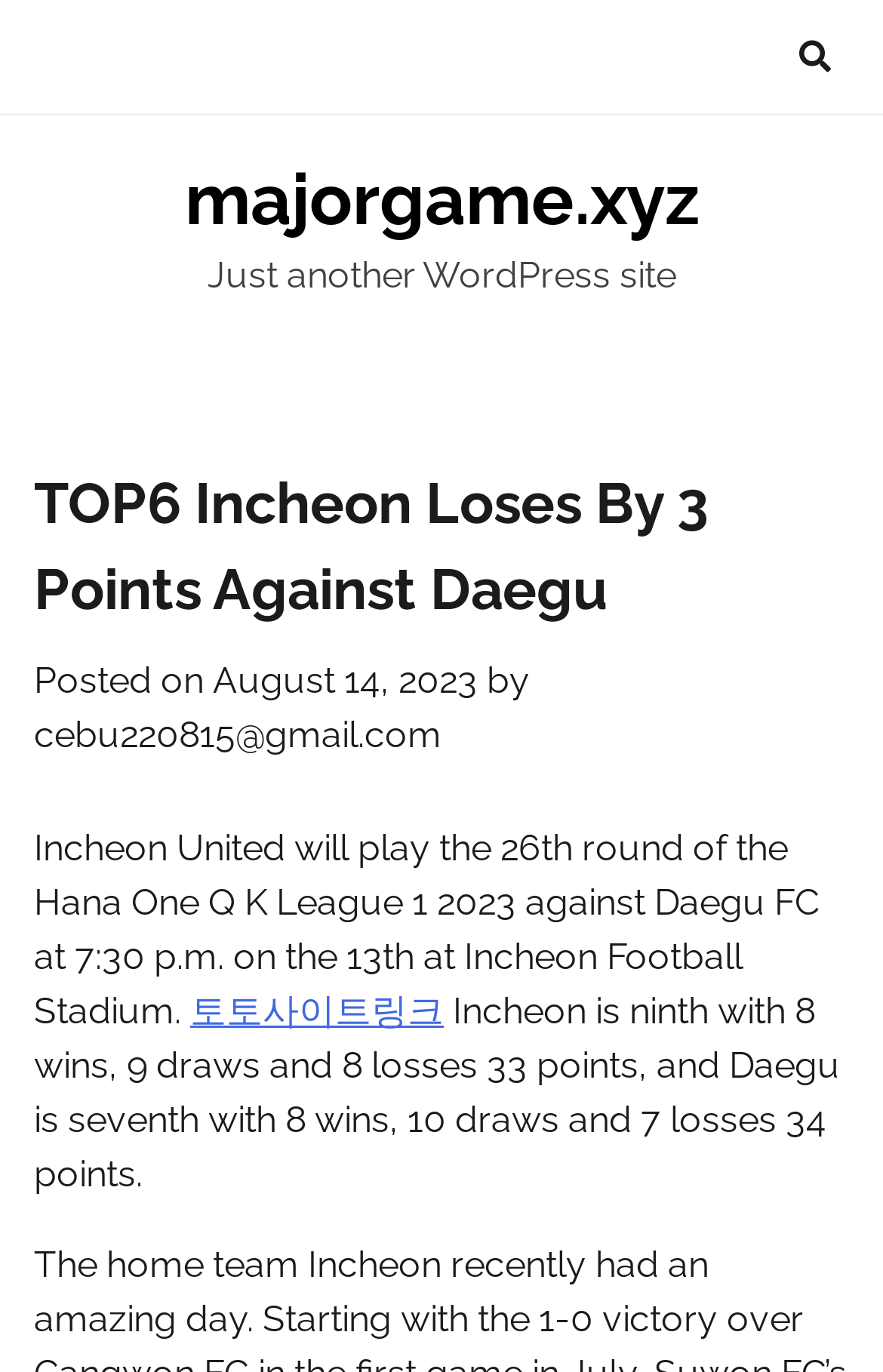What is the main title displayed on this webpage?

TOP6 Incheon Loses By 3 Points Against Daegu